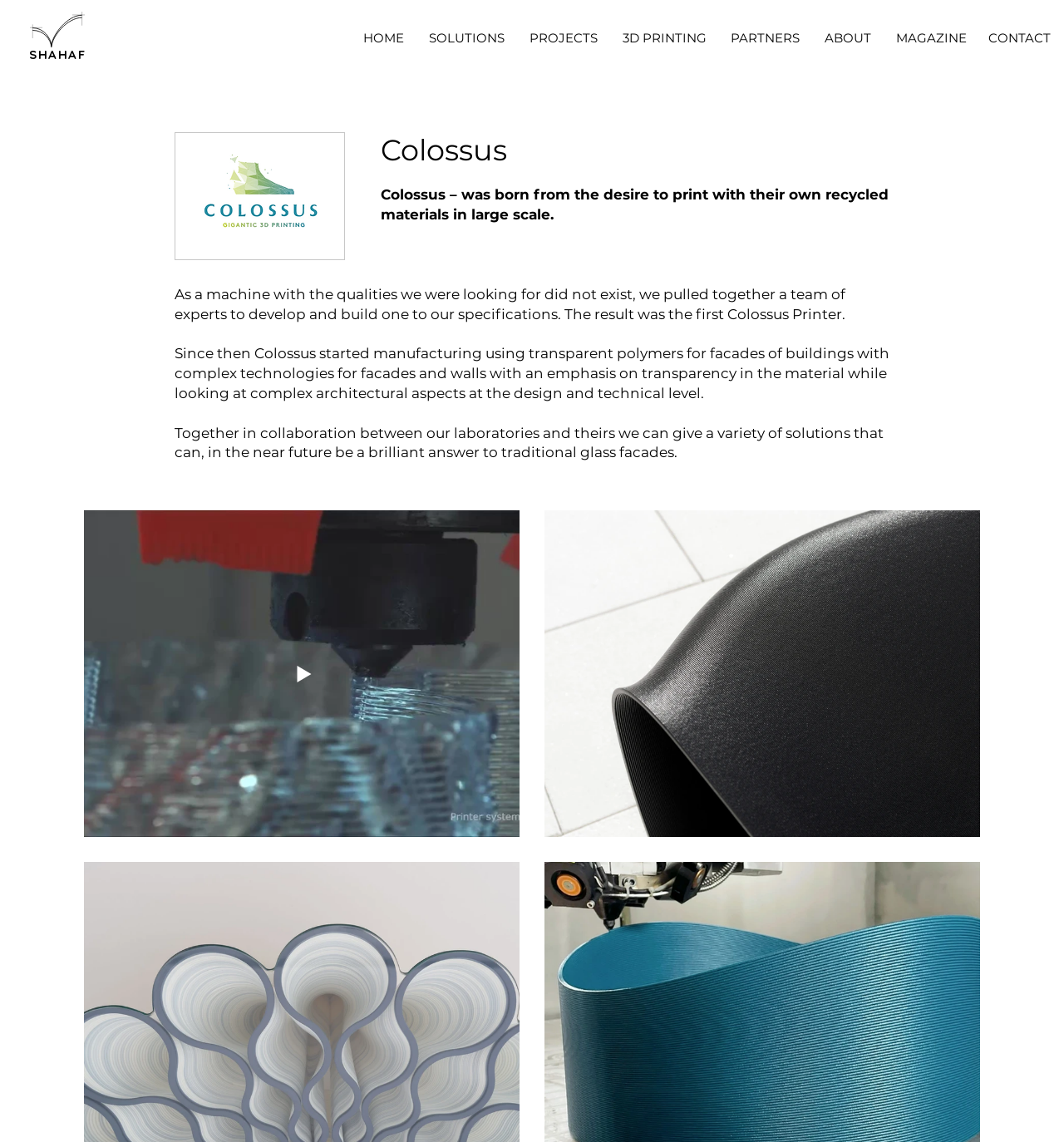Specify the bounding box coordinates of the element's area that should be clicked to execute the given instruction: "contact us". The coordinates should be four float numbers between 0 and 1, i.e., [left, top, right, bottom].

[0.92, 0.023, 0.995, 0.043]